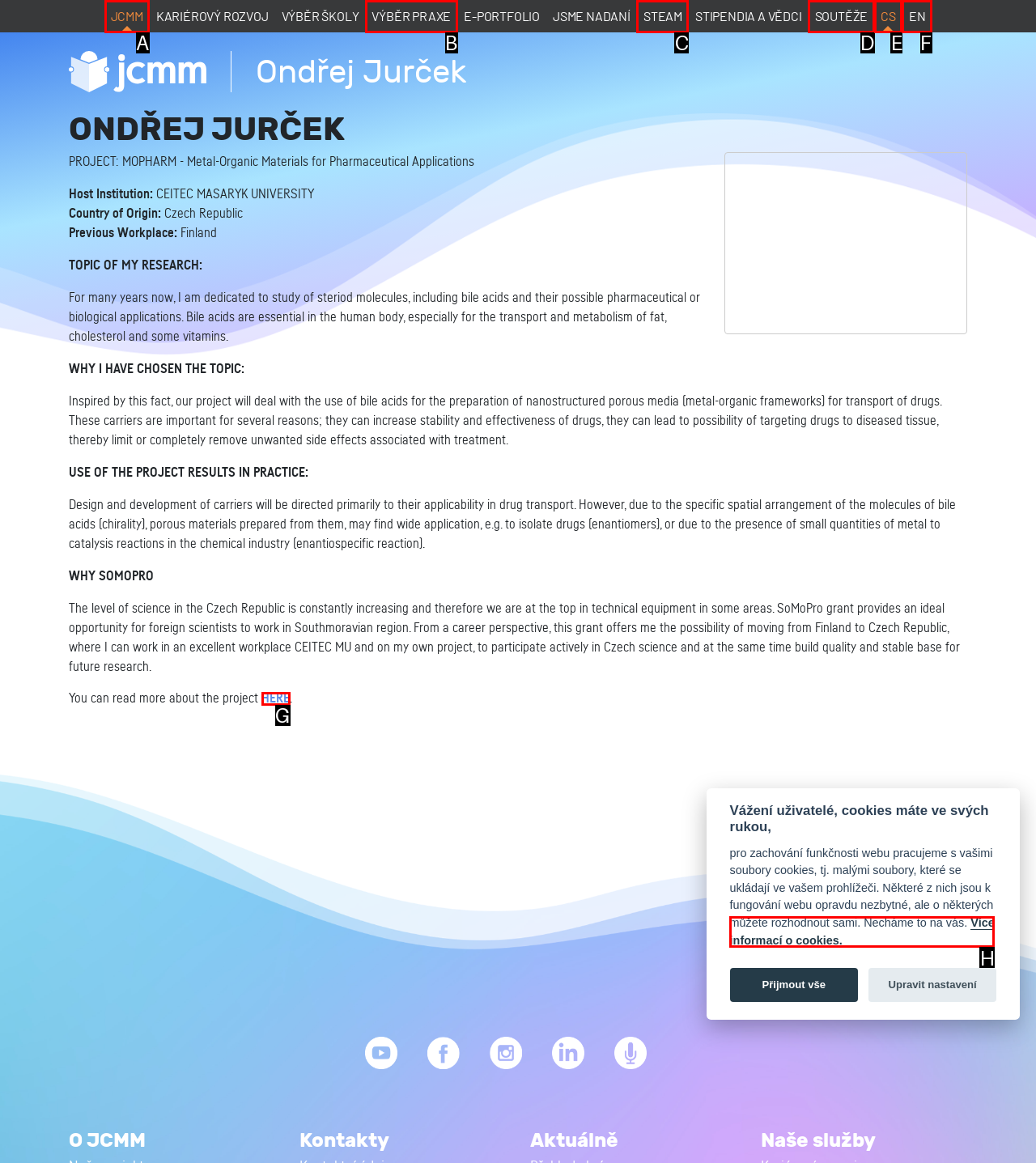Which option should be clicked to execute the following task: Click the JCMM link? Respond with the letter of the selected option.

A